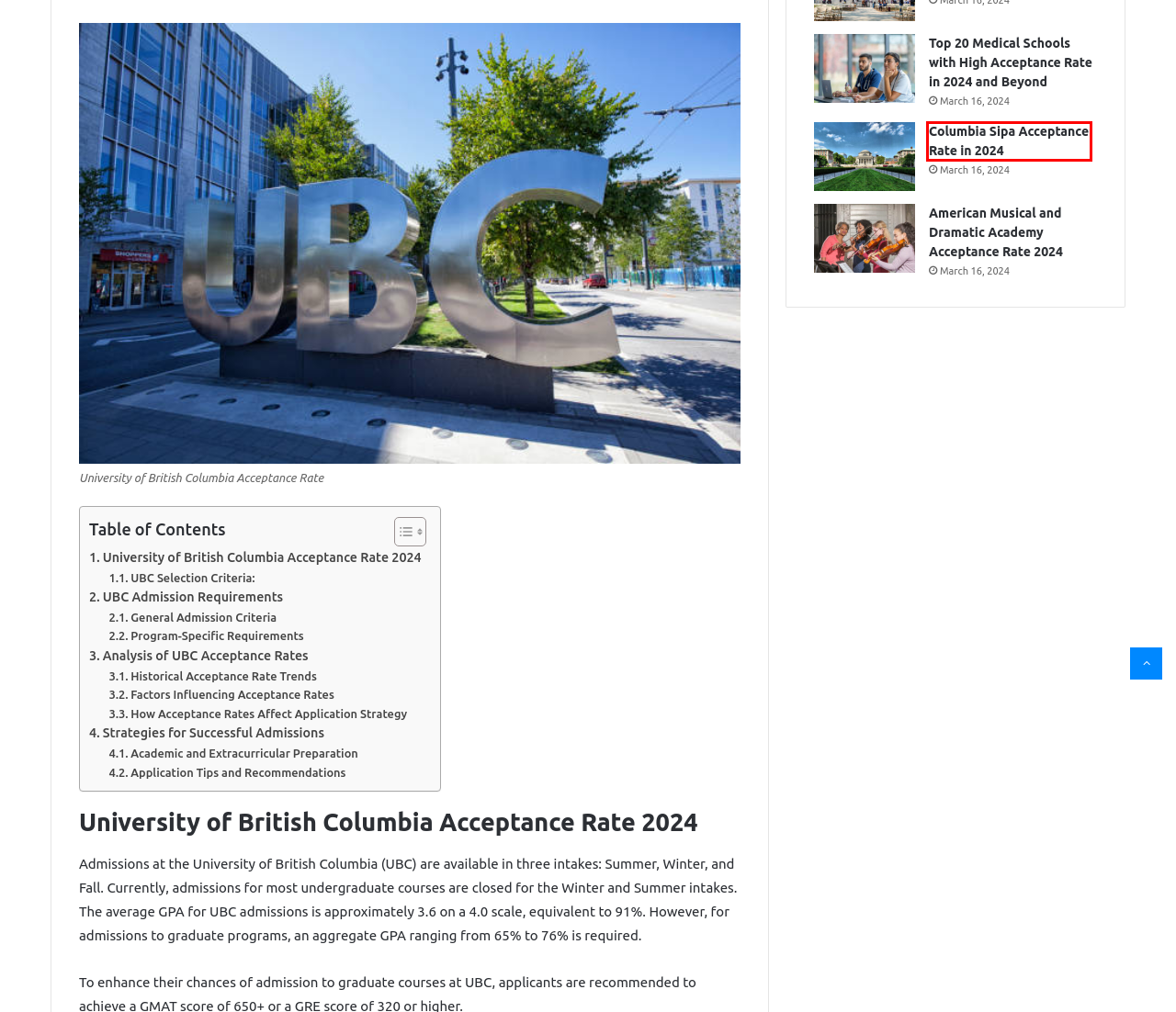Review the screenshot of a webpage that includes a red bounding box. Choose the webpage description that best matches the new webpage displayed after clicking the element within the bounding box. Here are the candidates:
A. Privacy Policy - CAREERS, JOBS & INTERNSHIPS
B. Columbia Transfer Acceptance Rate 2024 Revealed
C. What is the Highest Ivy League Acceptance Rate?
D. American Musical and Dramatic Academy Acceptance Rate 2024
E. Medical Schools with High Acceptance Rate in 2024 and Beyond
F. Carnegie Mellon University Acceptance Rate 2024
G. Columbia Sipa Acceptance Rate in 2024
H. Upenn transfer acceptance rate in 2024

G